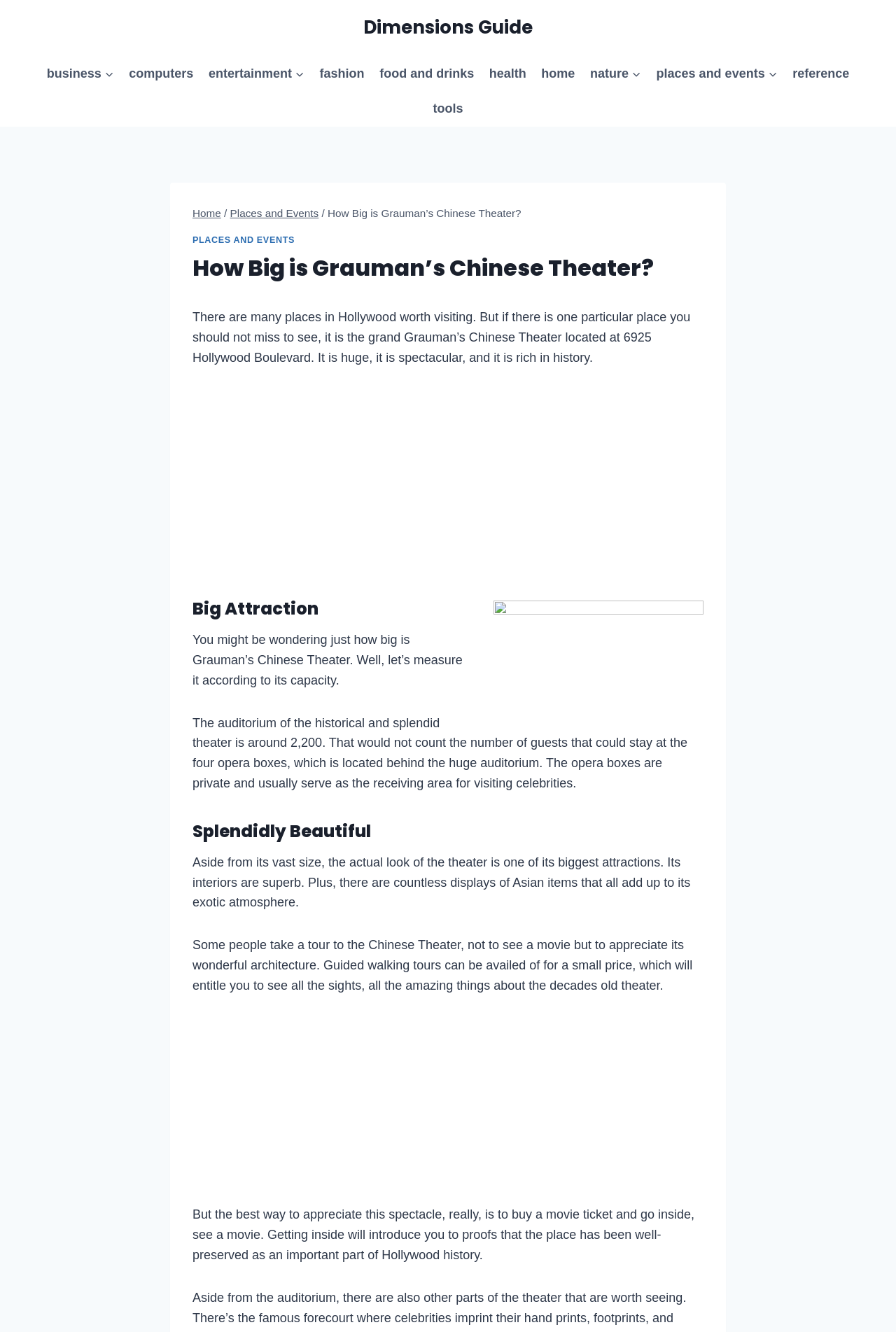Find the bounding box coordinates for the area that should be clicked to accomplish the instruction: "Click on the 'Home' link".

[0.596, 0.042, 0.65, 0.069]